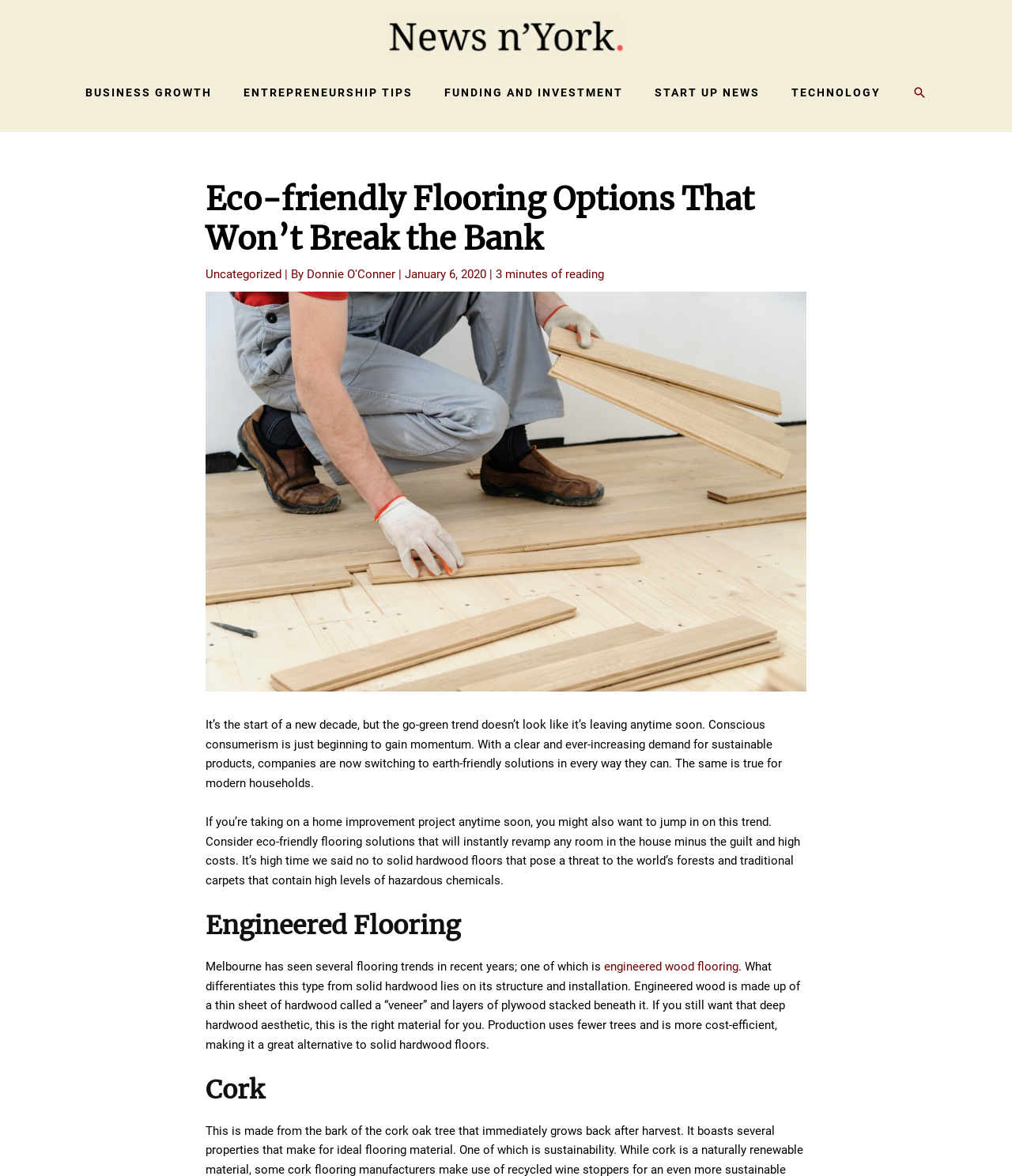Extract the bounding box coordinates for the described element: "Start Up News". The coordinates should be represented as four float numbers between 0 and 1: [left, top, right, bottom].

[0.631, 0.06, 0.766, 0.097]